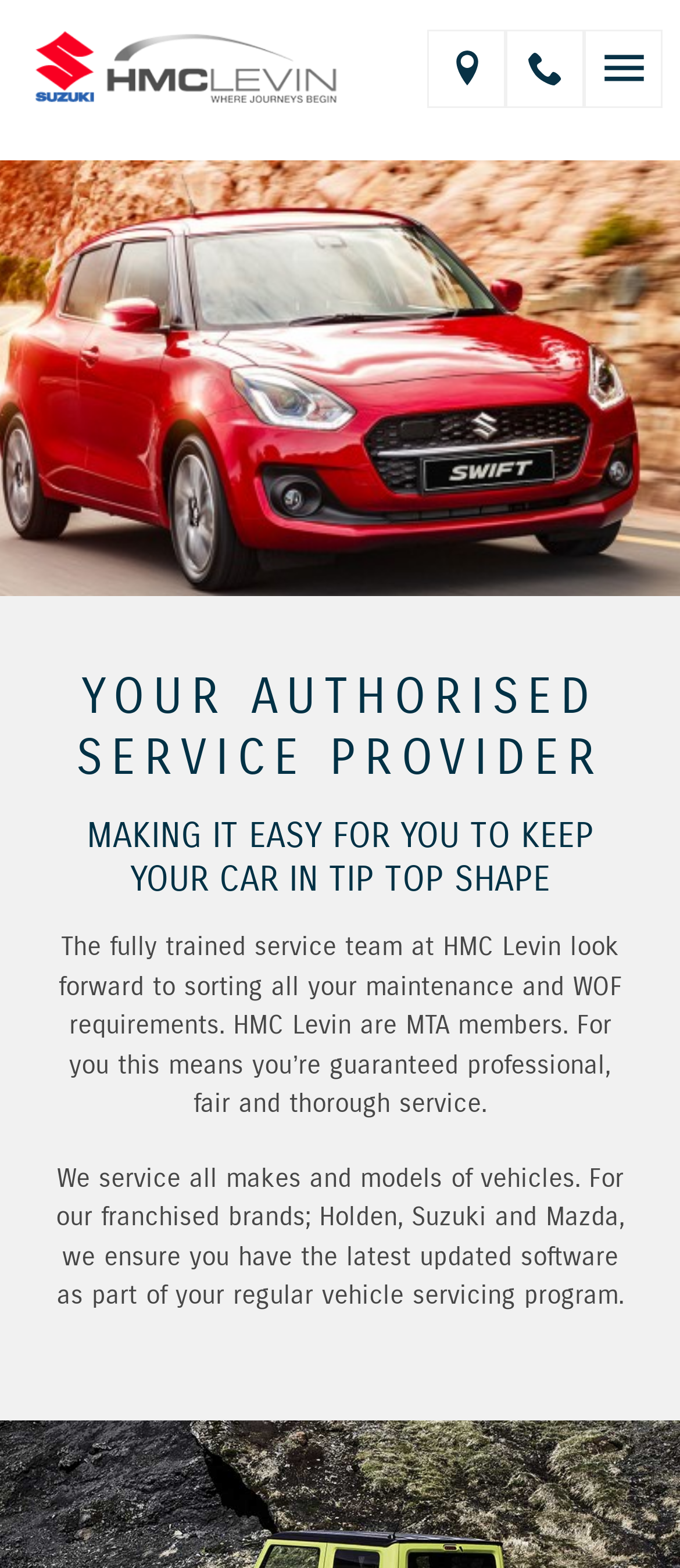How many types of vehicles do they service?
Refer to the image and offer an in-depth and detailed answer to the question.

According to the StaticText element, 'We service all makes and models of vehicles...', which implies that they service all types of vehicles, regardless of their make or model.